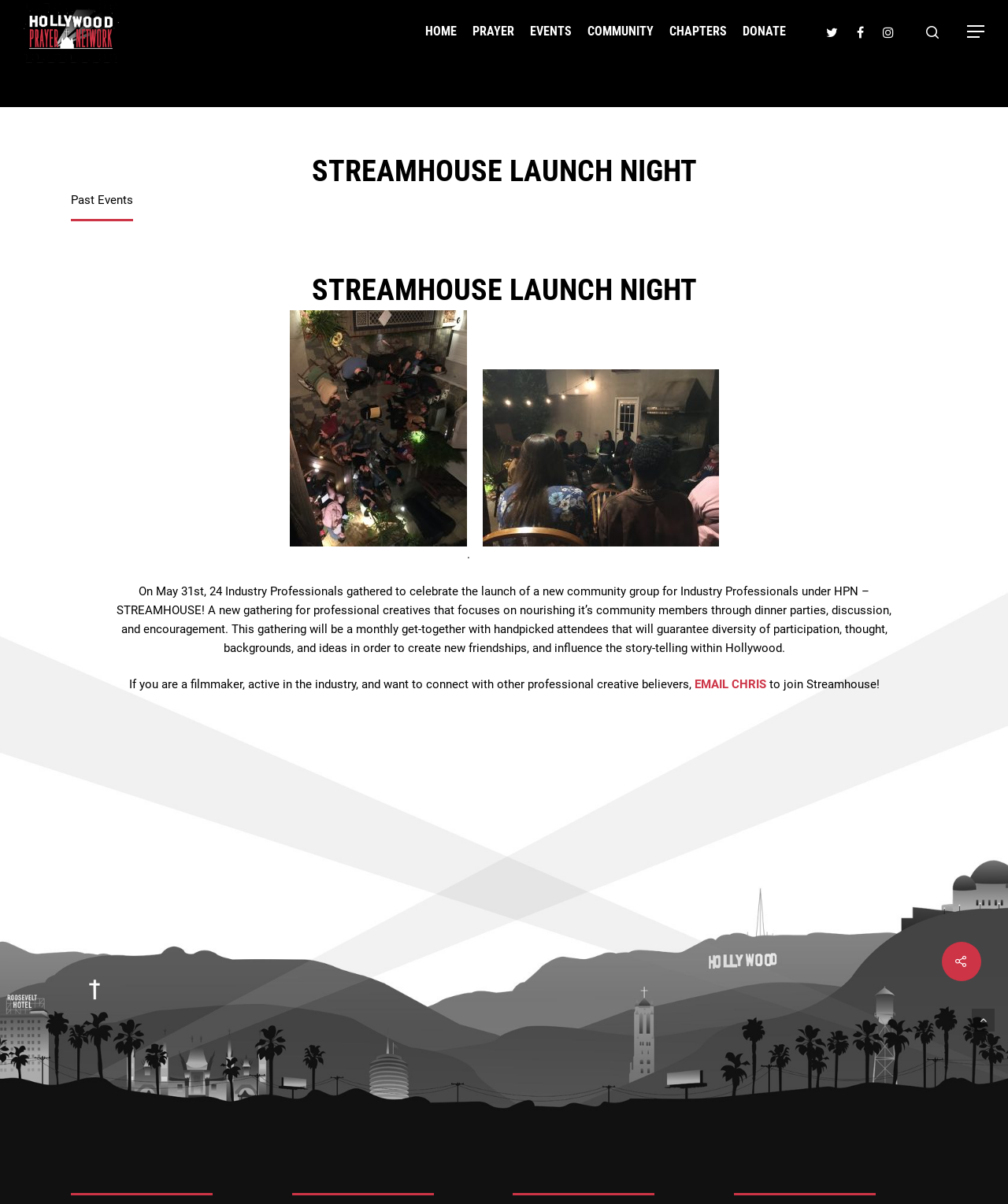Can you determine the bounding box coordinates of the area that needs to be clicked to fulfill the following instruction: "Search for something"?

[0.135, 0.1, 0.865, 0.156]